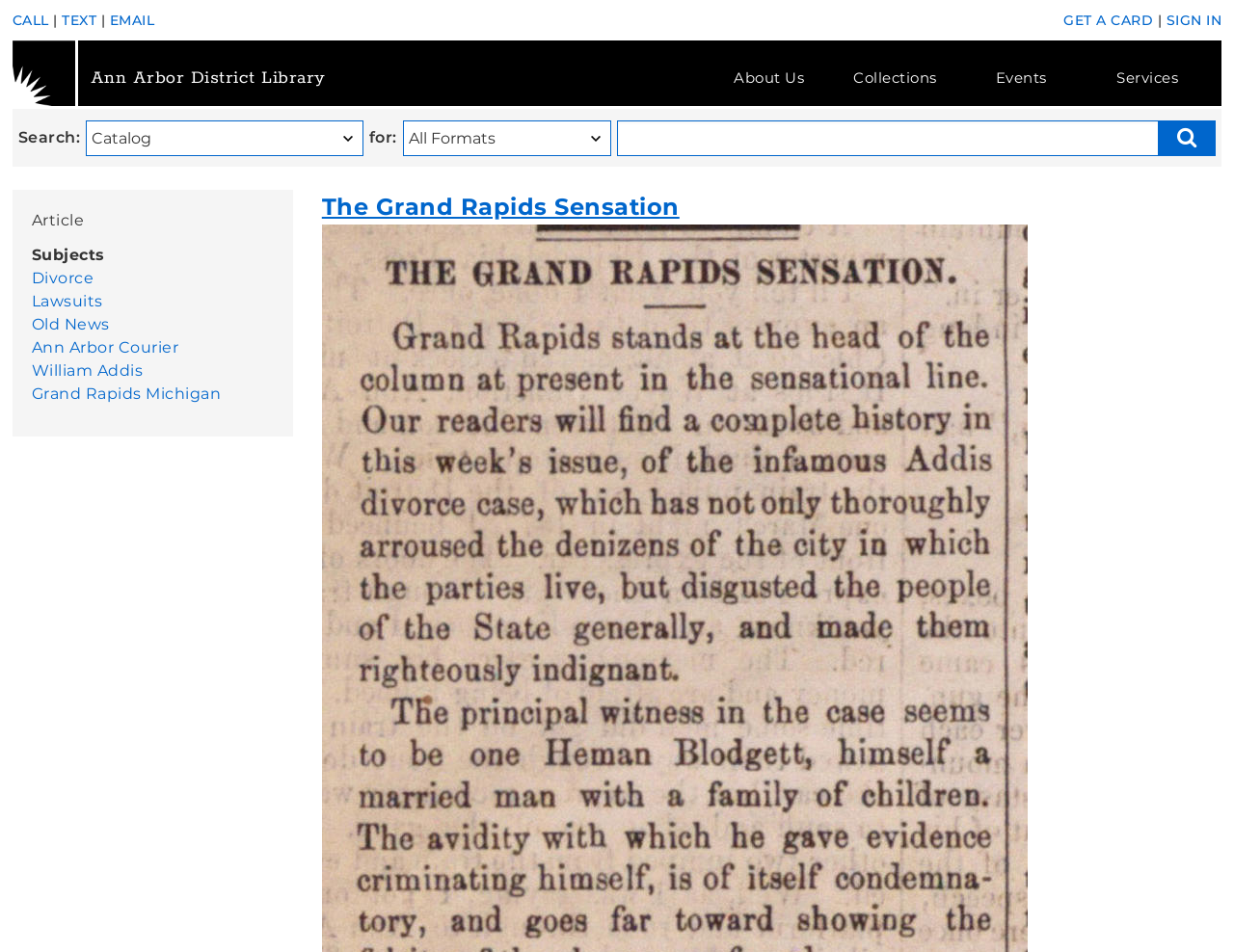Please find the bounding box coordinates for the clickable element needed to perform this instruction: "Search for something".

[0.07, 0.127, 0.294, 0.164]